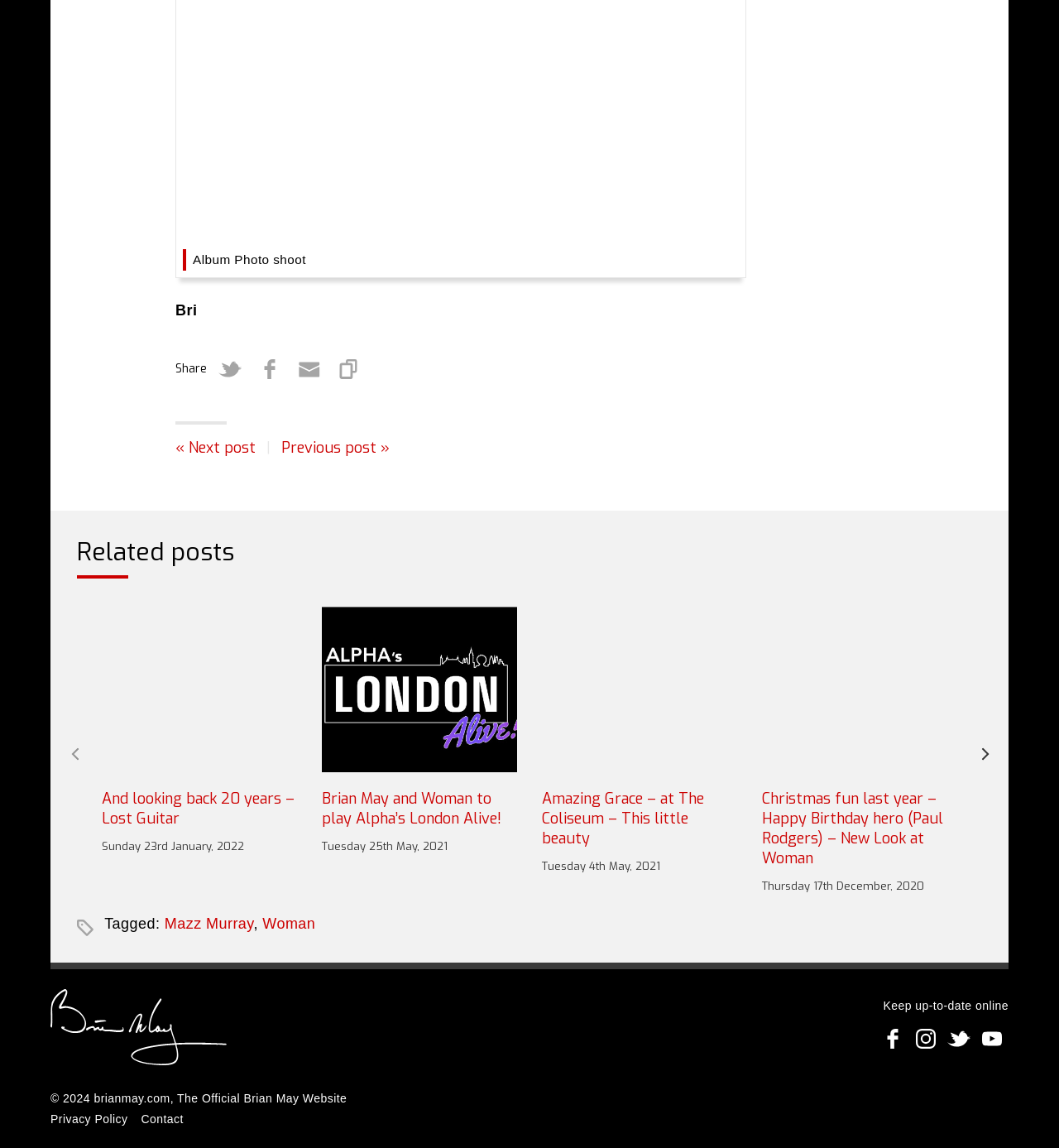Based on the visual content of the image, answer the question thoroughly: What is the name of the person in the album photo shoot?

I found the answer by looking at the figcaption element with the text 'Album Photo shoot' and its sibling element, a StaticText element with the text 'Bri', which suggests that 'Bri' is the name of the person in the album photo shoot.